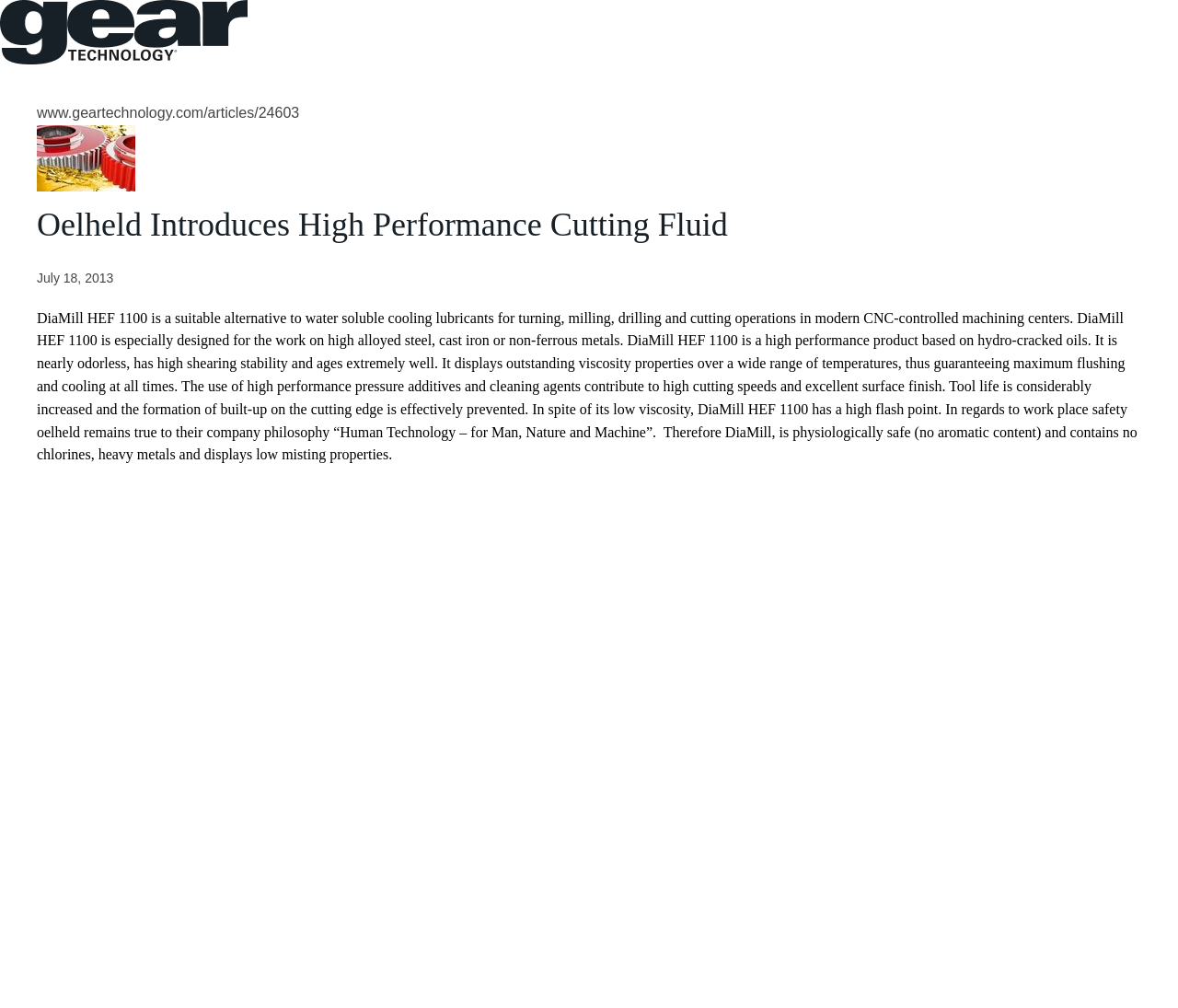Identify and provide the main heading of the webpage.

Oelheld Introduces High Performance Cutting Fluid